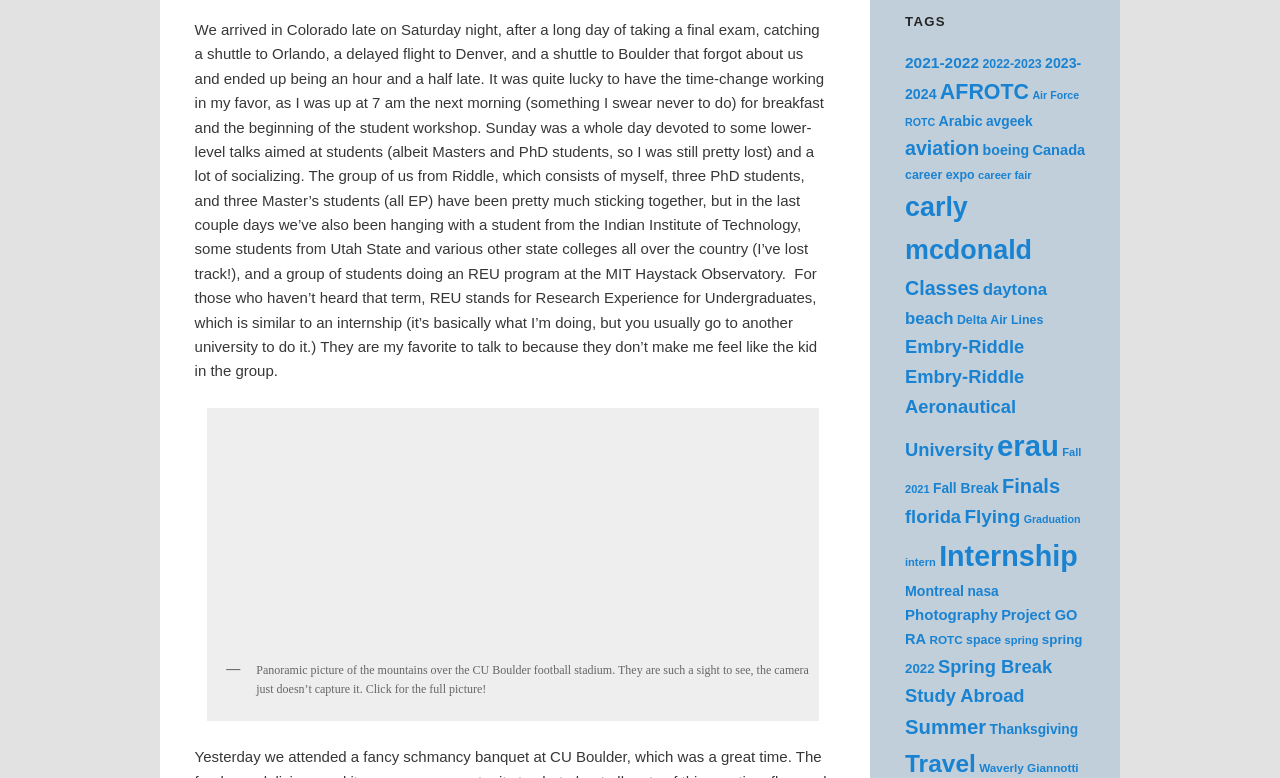Can you give a detailed response to the following question using the information from the image? What is the location depicted in the image?

The image is a panoramic picture of the mountains over the CU Boulder football stadium, which suggests that the location is the University of Colorado Boulder.